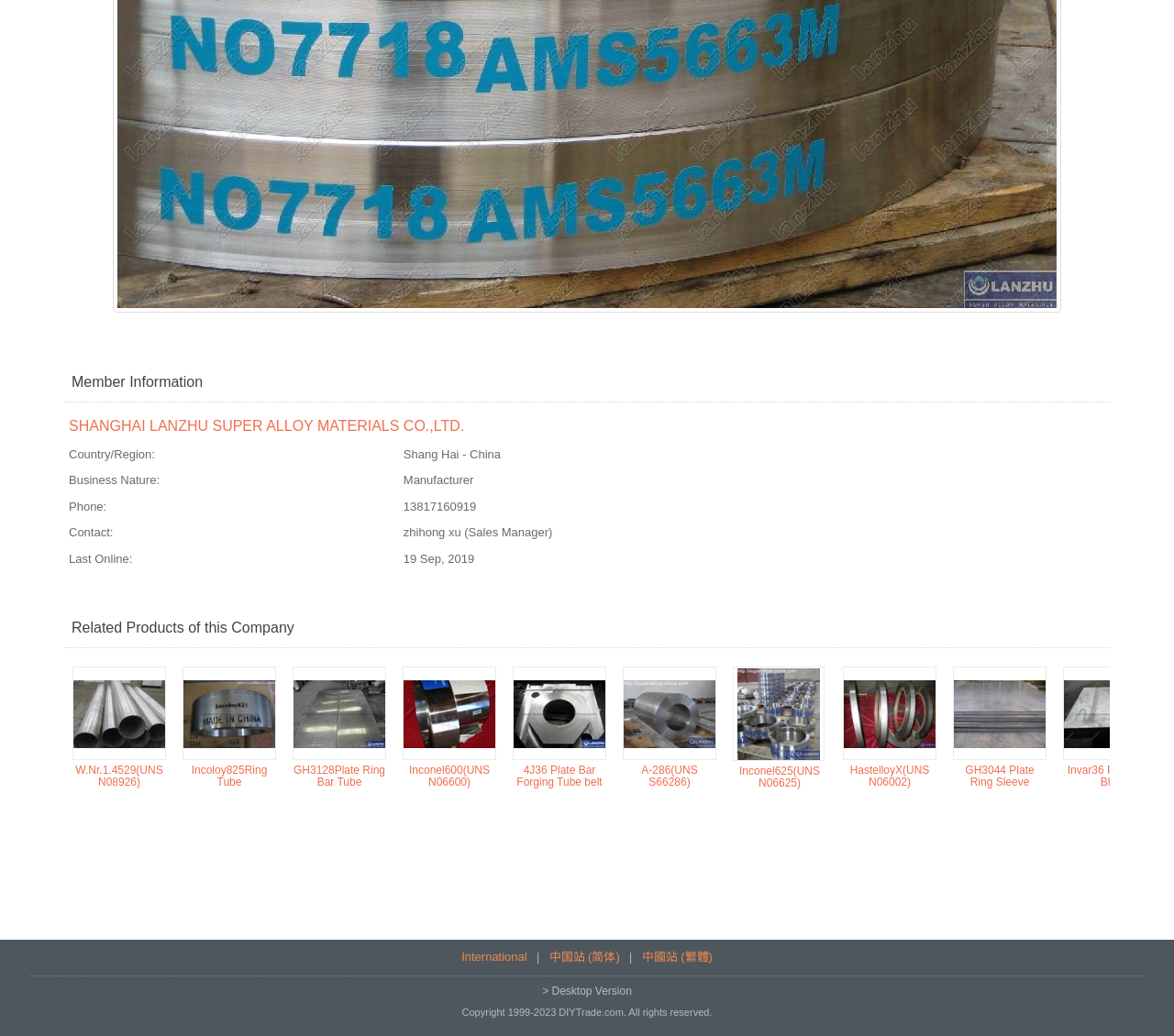Can you give a comprehensive explanation to the question given the content of the image?
What is the company name in the first row of the table?

I looked at the table with the heading 'Member Information' and found the company name in the first row, which is 'SHANGHAI LANZHU SUPER ALLOY MATERIALS CO.,LTD.'.